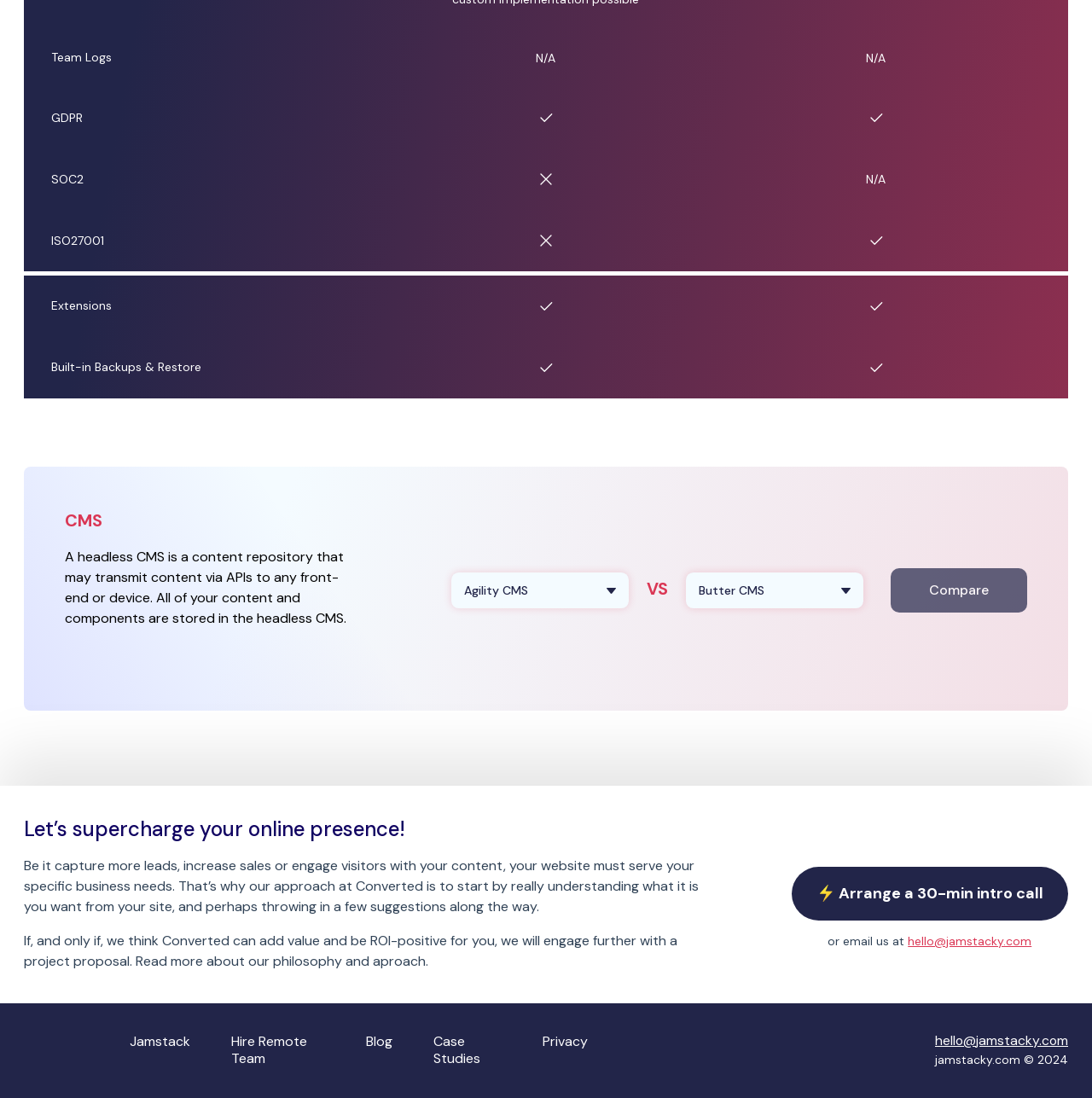Answer in one word or a short phrase: 
What is the year of the copyright?

2024